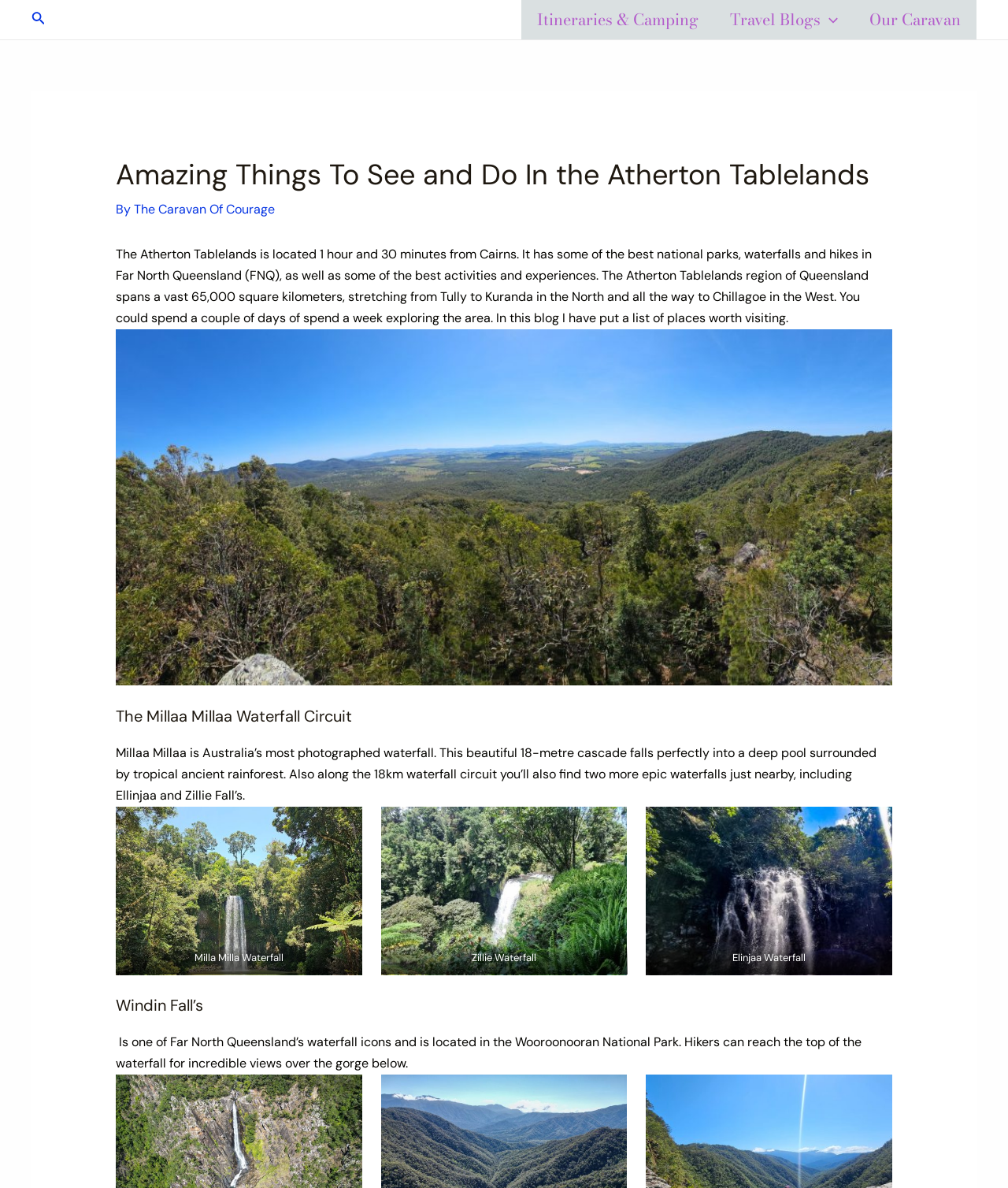Find the bounding box of the element with the following description: "Search". The coordinates must be four float numbers between 0 and 1, formatted as [left, top, right, bottom].

[0.031, 0.008, 0.045, 0.026]